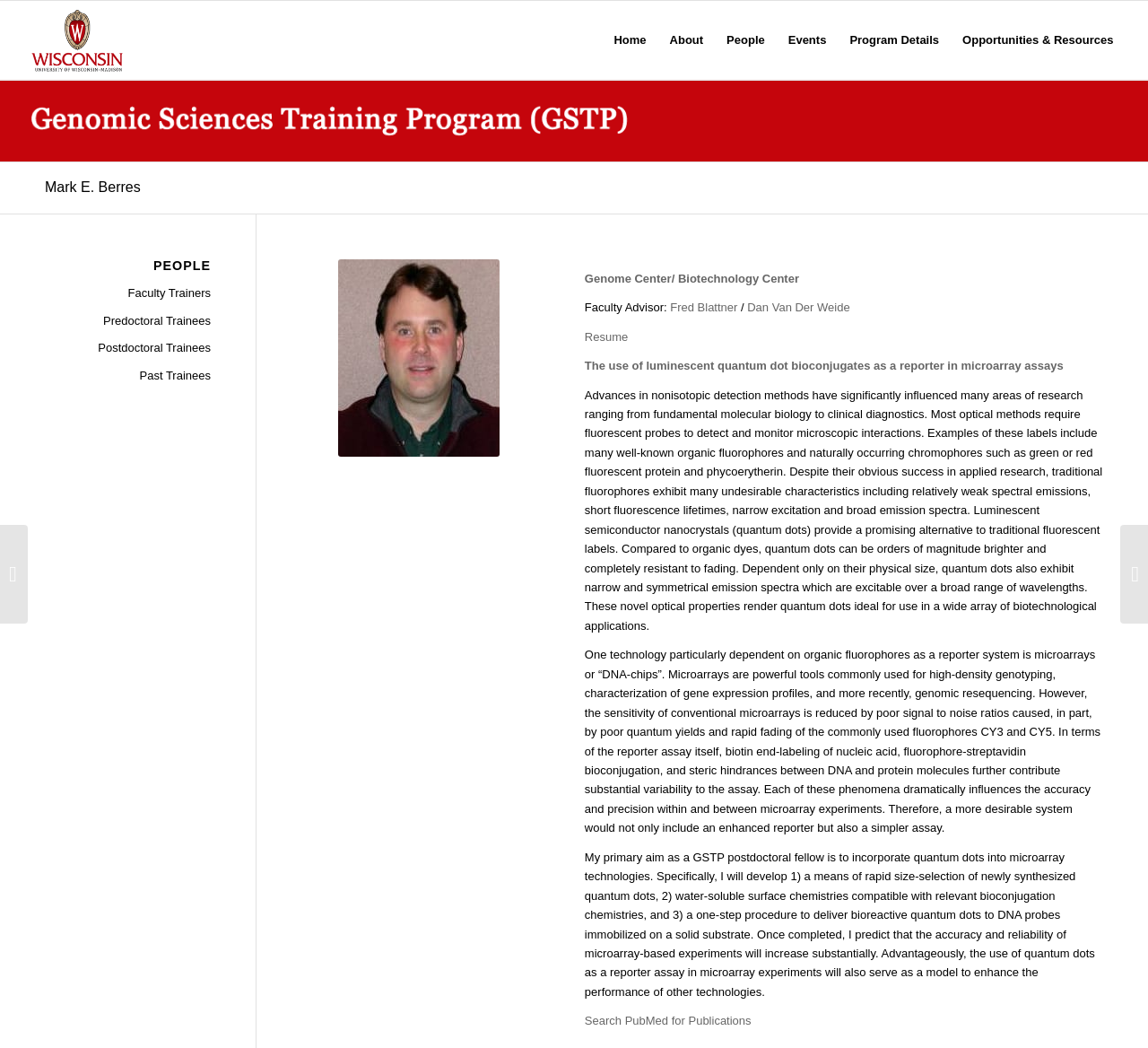Using the information shown in the image, answer the question with as much detail as possible: What is the name of the person on this webpage?

The webpage has a heading element with the text 'Mark E. Berres' which suggests that the webpage is about this person.